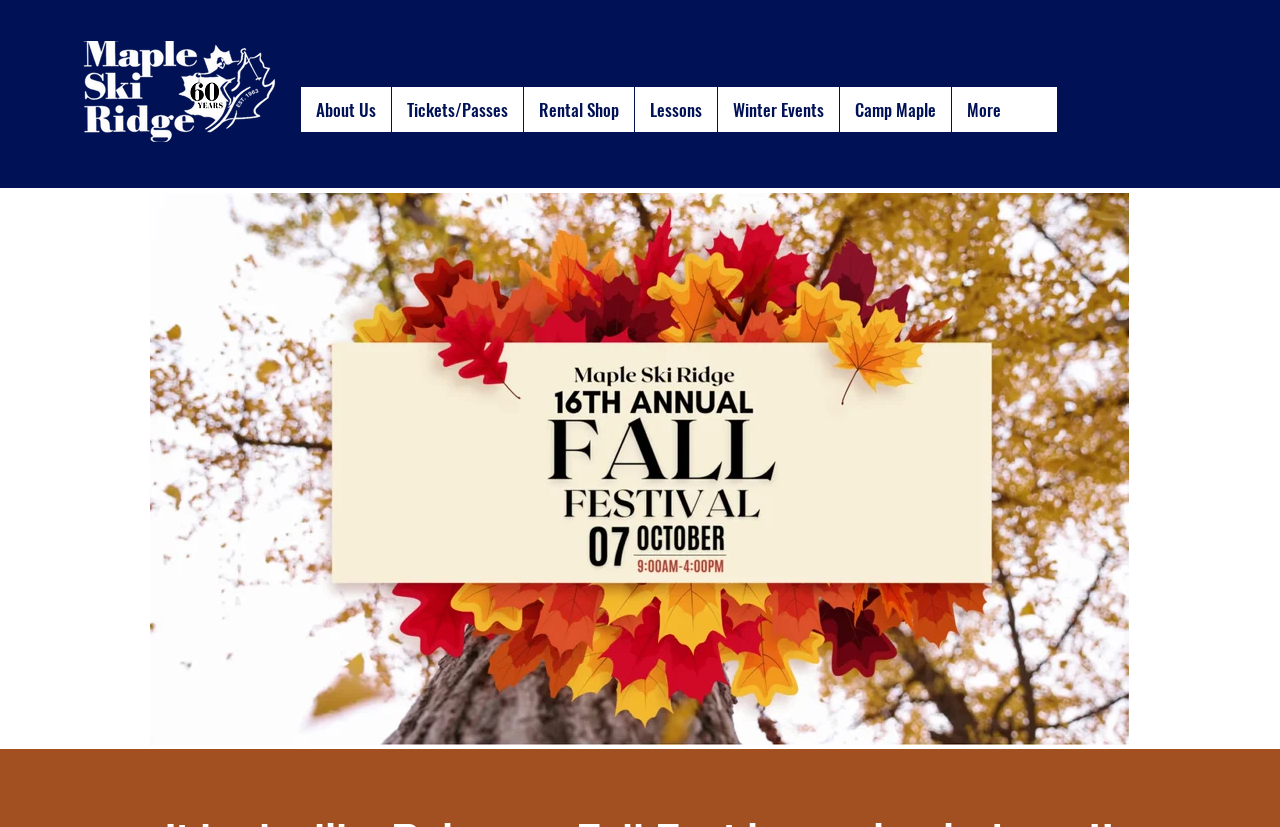Identify the bounding box coordinates for the UI element described as: "Lessons". The coordinates should be provided as four floats between 0 and 1: [left, top, right, bottom].

[0.495, 0.105, 0.56, 0.16]